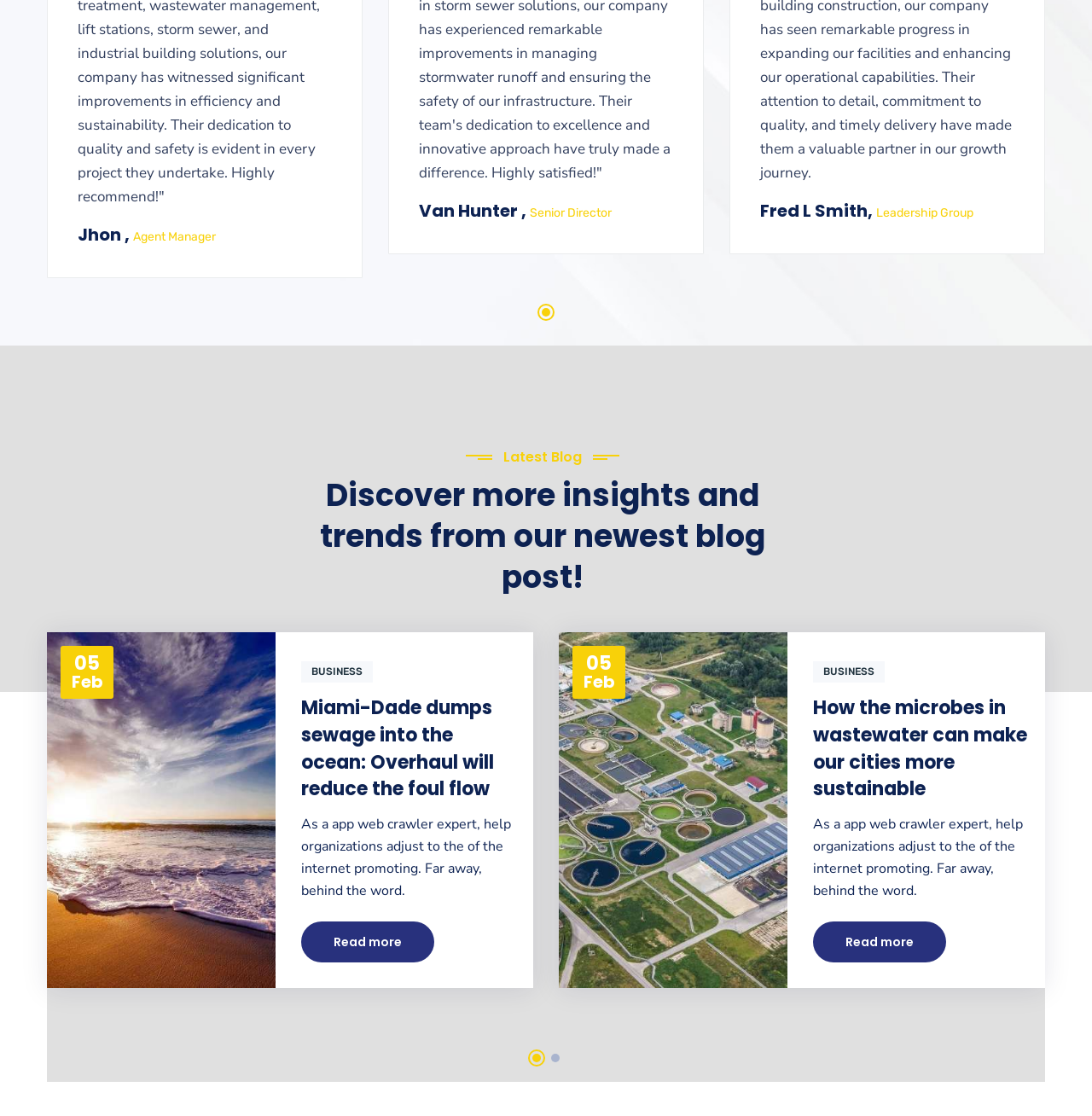How many blog posts are displayed on the webpage?
Please use the visual content to give a single word or phrase answer.

2